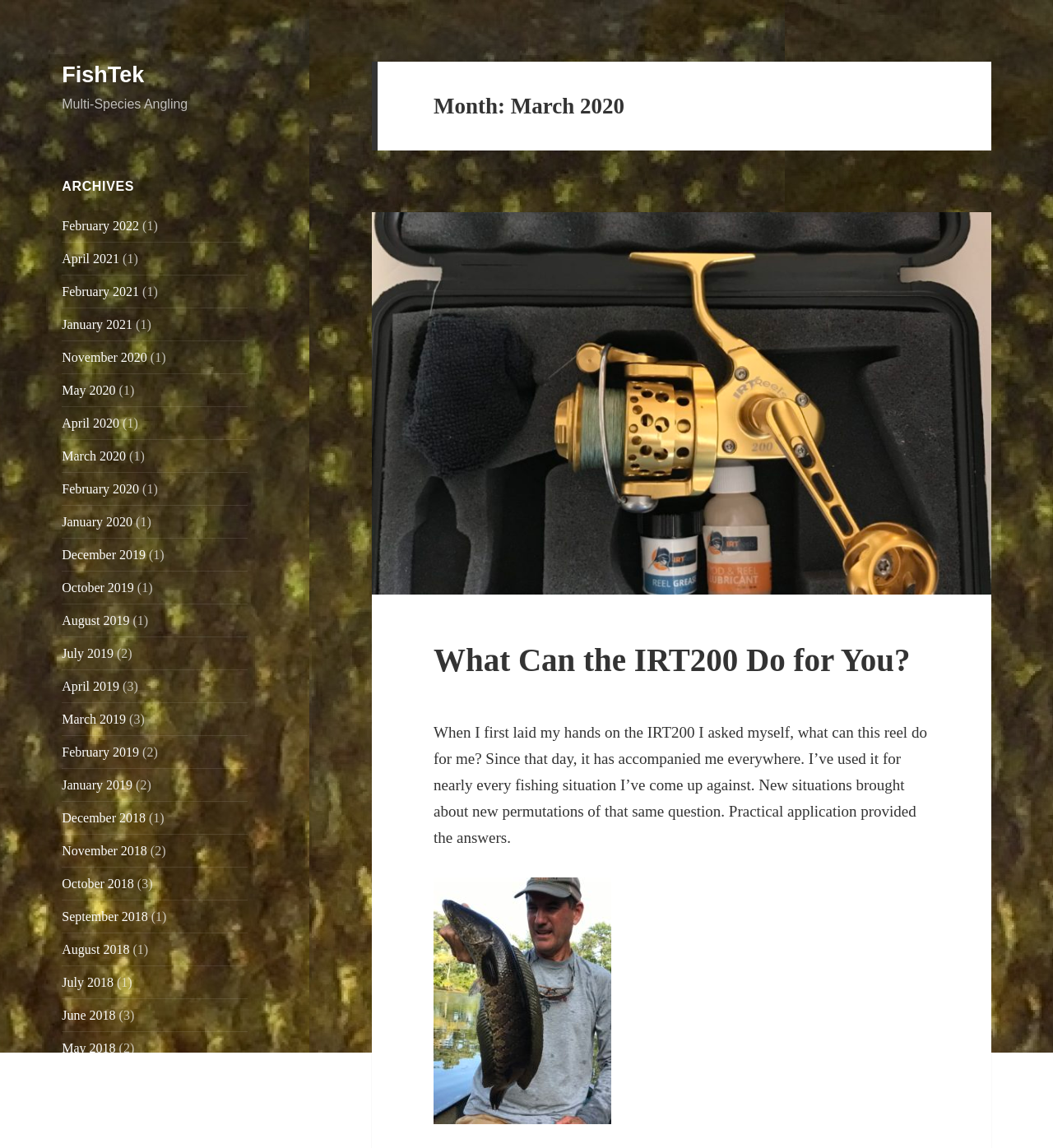Using the format (top-left x, top-left y, bottom-right x, bottom-right y), provide the bounding box coordinates for the described UI element. All values should be floating point numbers between 0 and 1: FishTek

[0.059, 0.055, 0.137, 0.076]